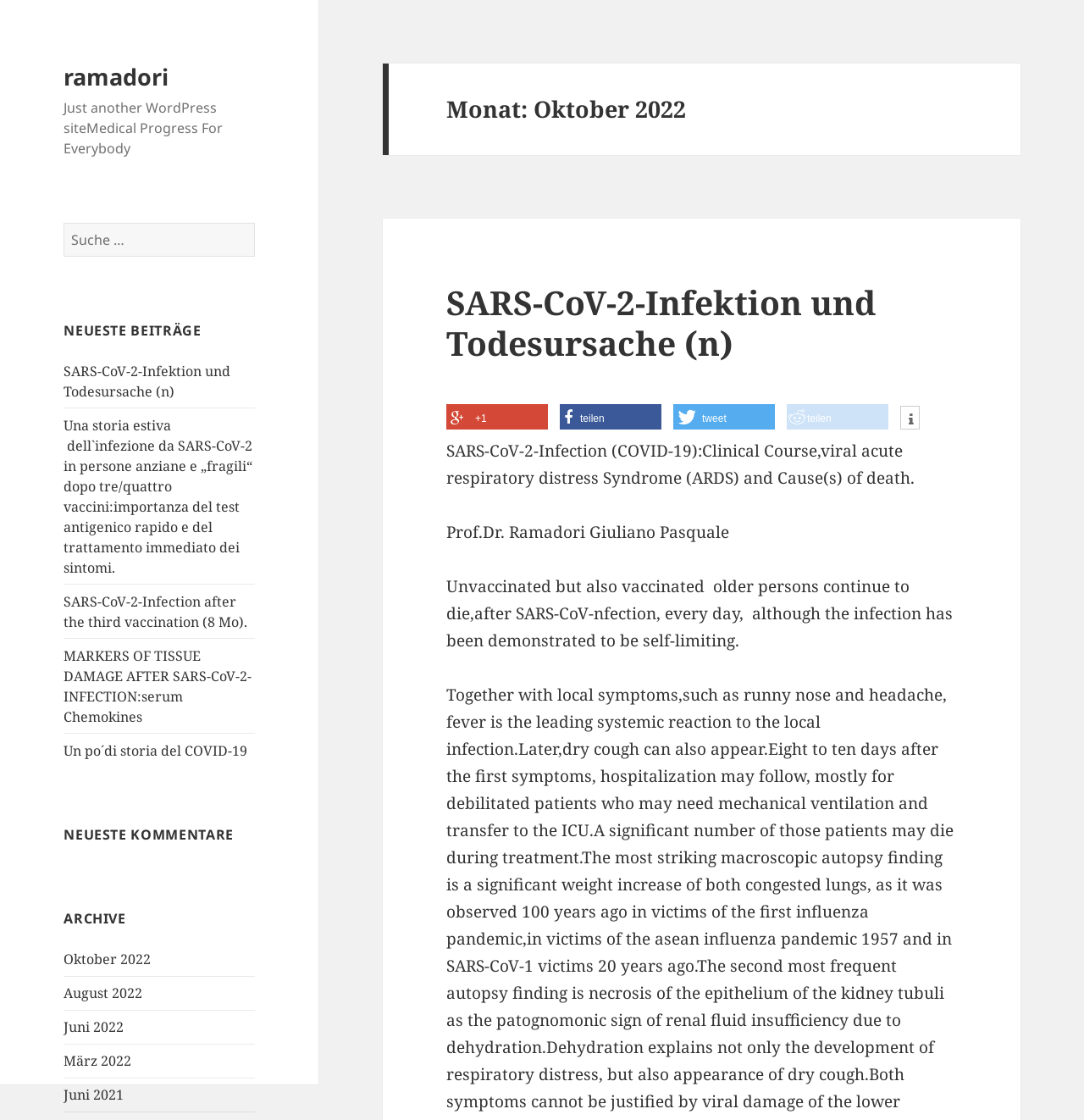Determine the bounding box coordinates of the clickable area required to perform the following instruction: "View archives". The coordinates should be represented as four float numbers between 0 and 1: [left, top, right, bottom].

[0.059, 0.811, 0.235, 0.829]